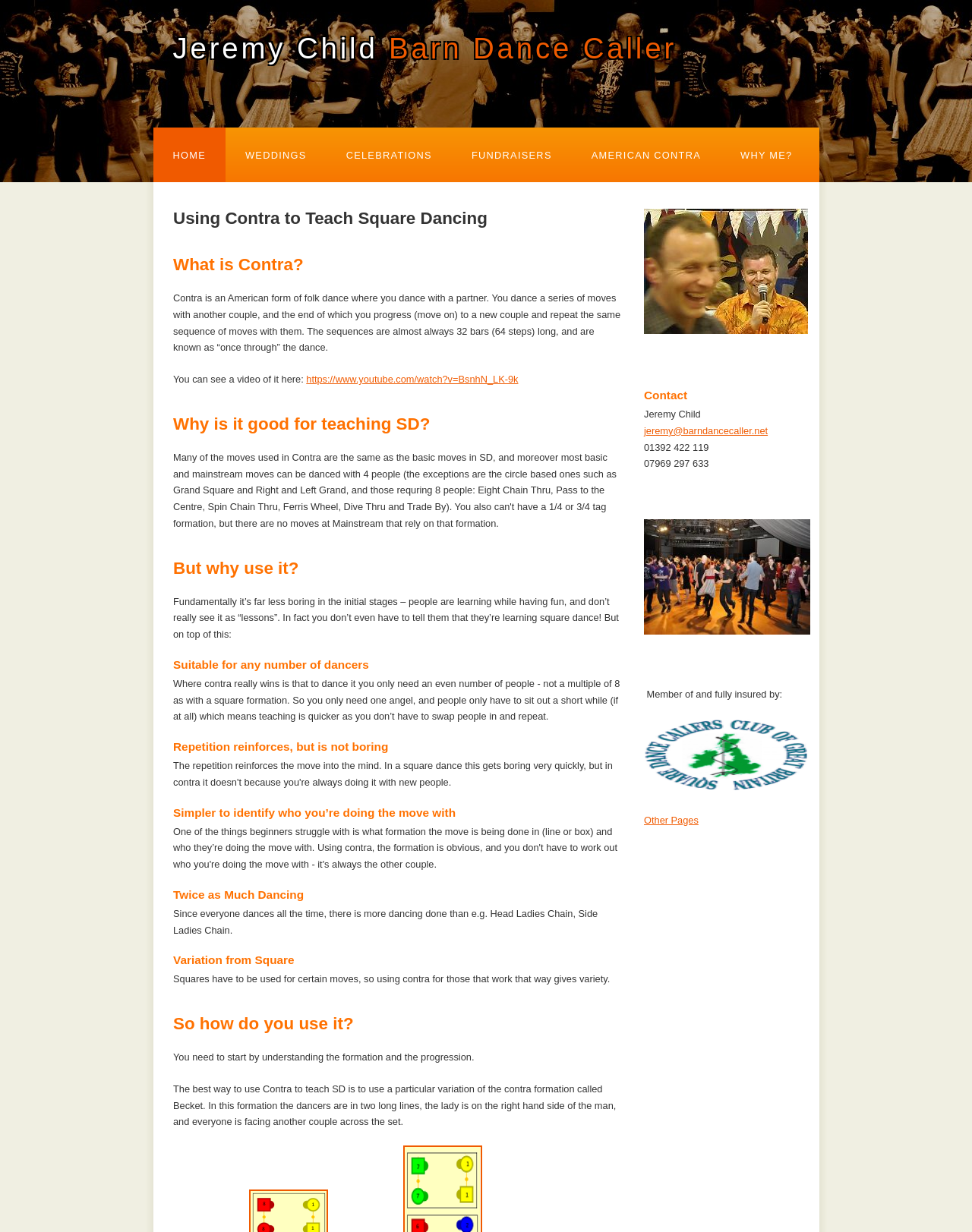Using the webpage screenshot, find the UI element described by Why Me?. Provide the bounding box coordinates in the format (top-left x, top-left y, bottom-right x, bottom-right y), ensuring all values are floating point numbers between 0 and 1.

[0.741, 0.104, 0.836, 0.148]